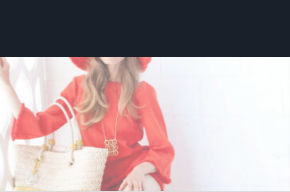Using the information in the image, could you please answer the following question in detail:
What is the effect of the blurred background?

The caption states that the background is 'softly blurred', which creates a 'dreamy atmosphere' and emphasizes the subject, enhancing the overall appeal of the fashion statement being made.